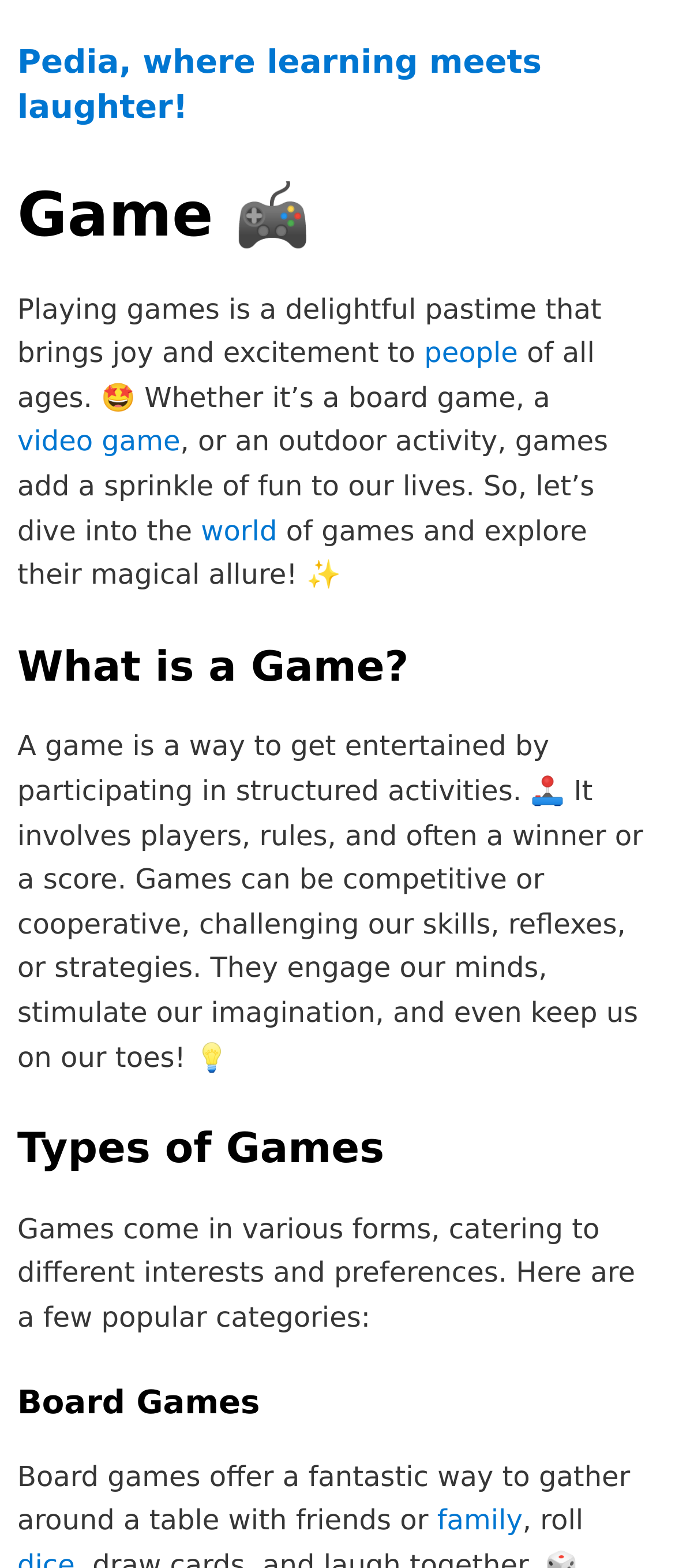Write an extensive caption that covers every aspect of the webpage.

The webpage "Game - Pedia" is an informative page about games. At the top, there is a heading that reads "Pedia, where learning meets laughter!" followed by a link with the same text. Below this, there is another heading that says "Game 🎮". 

The main content of the page starts with a paragraph of text that describes the joy and excitement of playing games. This paragraph is interrupted by links to the words "people" and "video game". The text continues to explain how games add fun to our lives and invites the reader to explore the world of games.

Below this, there is a heading that asks "What is a Game?" followed by a detailed explanation of what a game is, including its structured activities, rules, and competitive or cooperative nature.

Further down, there is a heading that says "Types of Games" followed by a paragraph that explains that games come in various forms catering to different interests and preferences. 

Finally, there is a heading that says "Board Games" followed by a description of how board games offer a way to gather around a table with friends or family and roll dice.